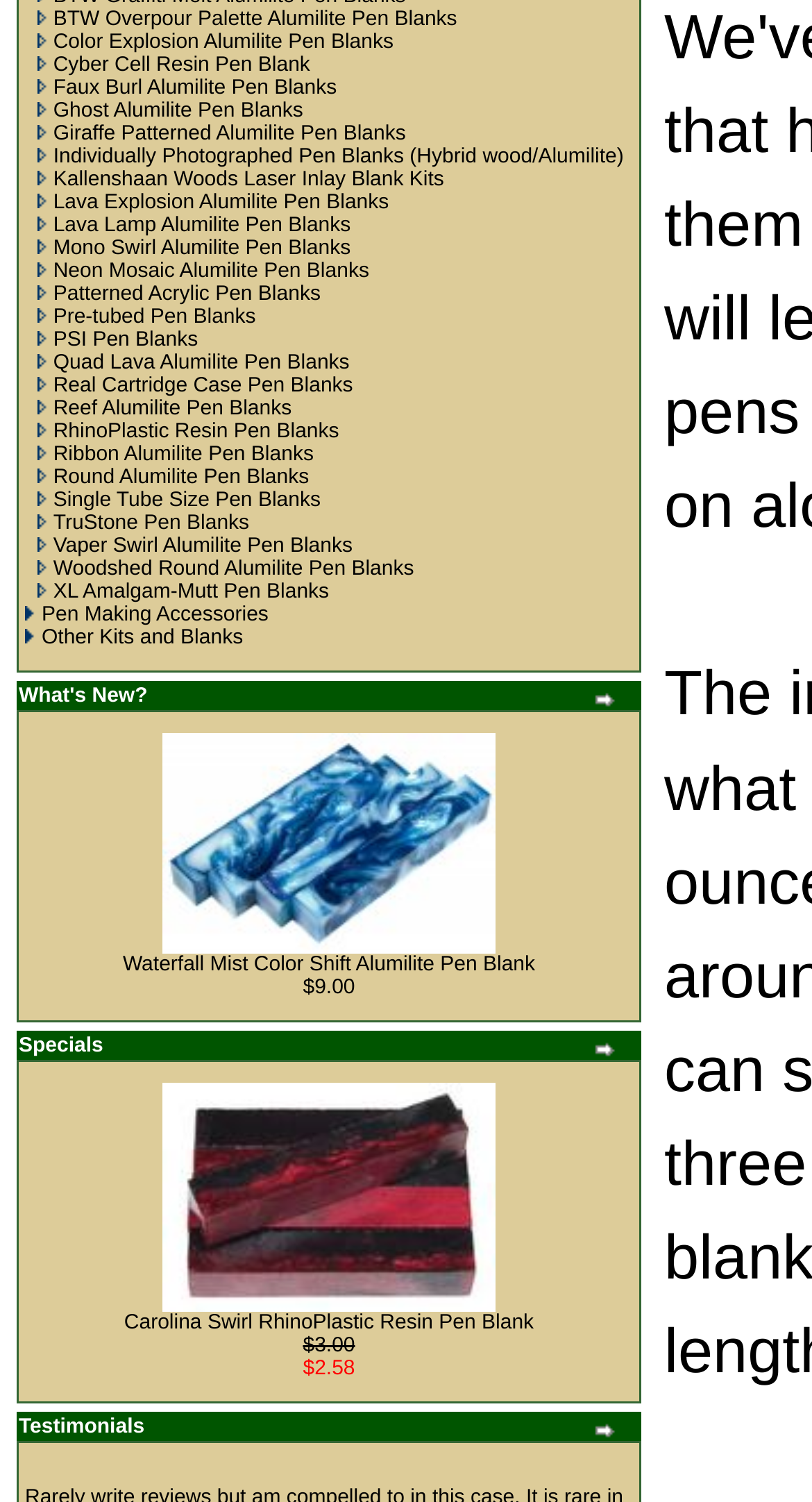Determine the bounding box for the described HTML element: "Pre-tubed Pen Blanks". Ensure the coordinates are four float numbers between 0 and 1 in the format [left, top, right, bottom].

[0.045, 0.204, 0.315, 0.219]